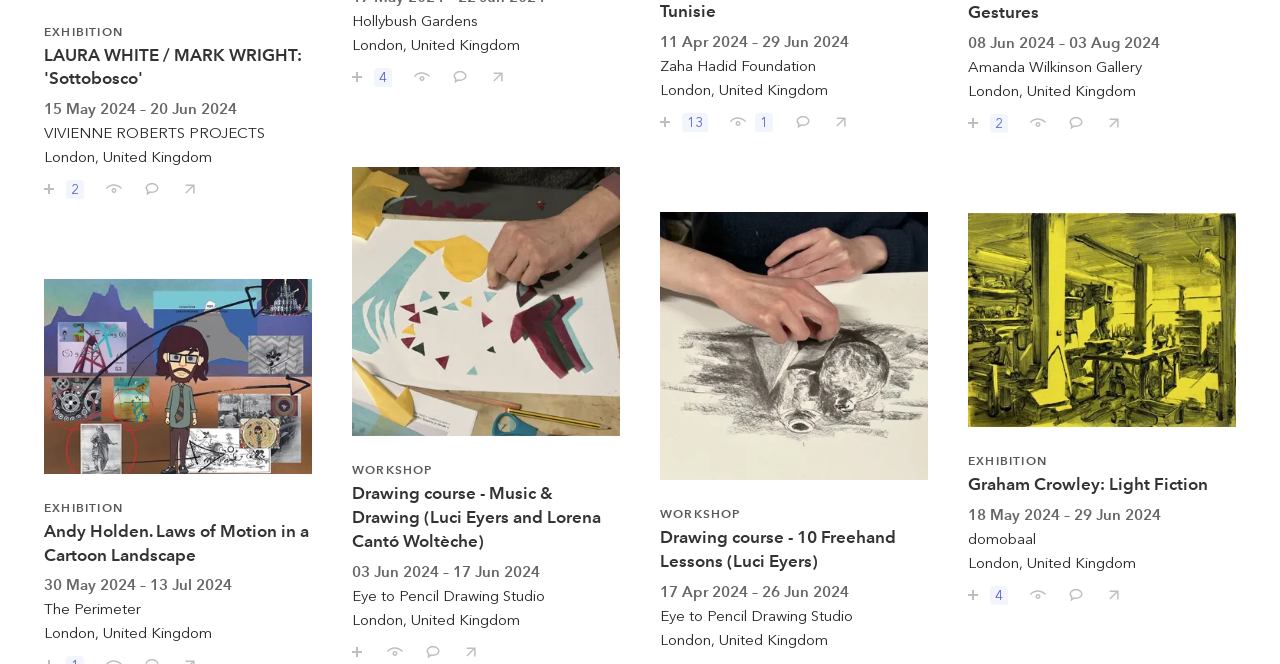Identify the bounding box coordinates of the region that needs to be clicked to carry out this instruction: "Comment on LAURA WHITE / MARK WRIGHT: 'Sottobosco'". Provide these coordinates as four float numbers ranging from 0 to 1, i.e., [left, top, right, bottom].

[0.103, 0.255, 0.125, 0.3]